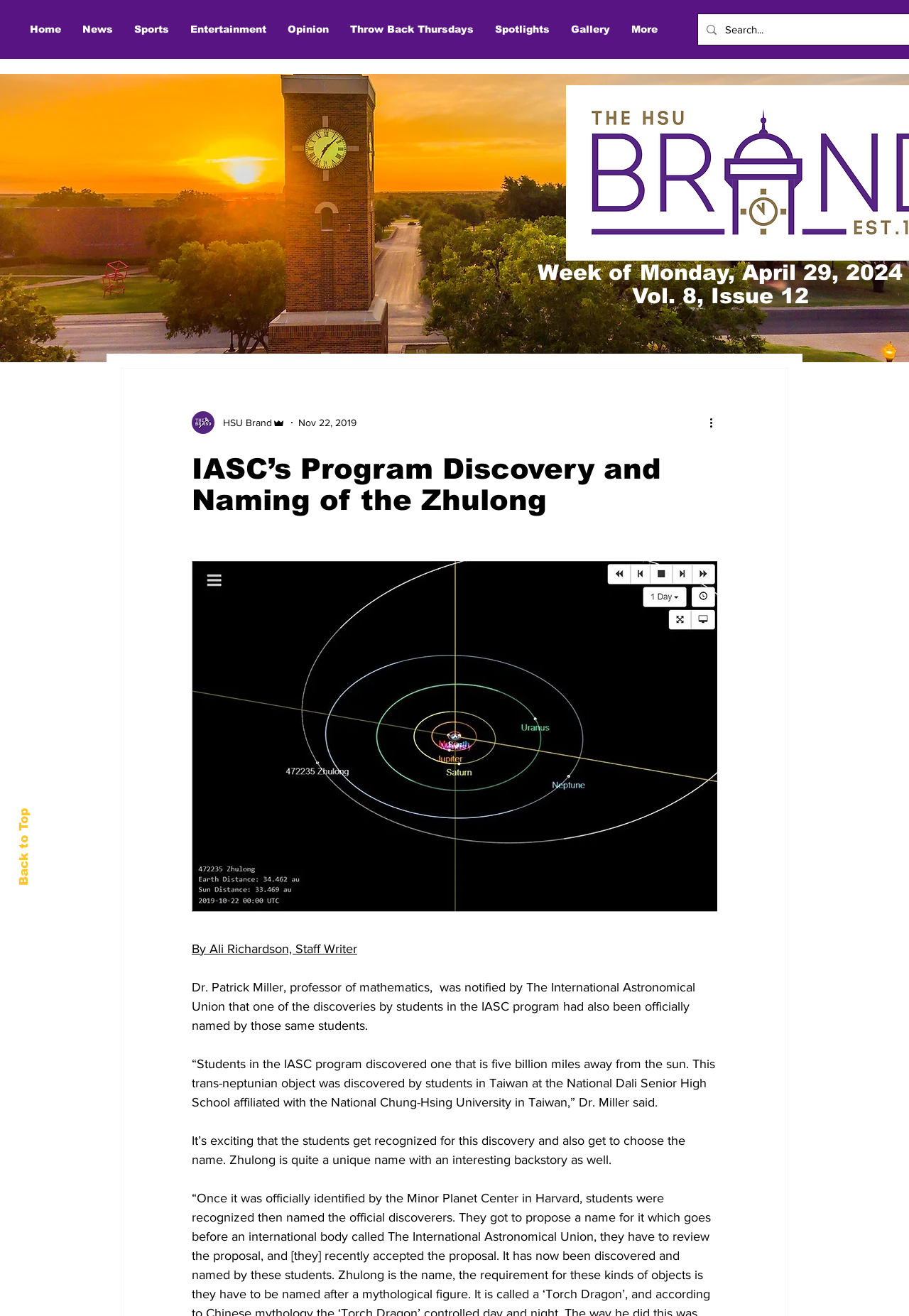Please specify the bounding box coordinates of the region to click in order to perform the following instruction: "Go back to top".

[0.019, 0.614, 0.034, 0.673]